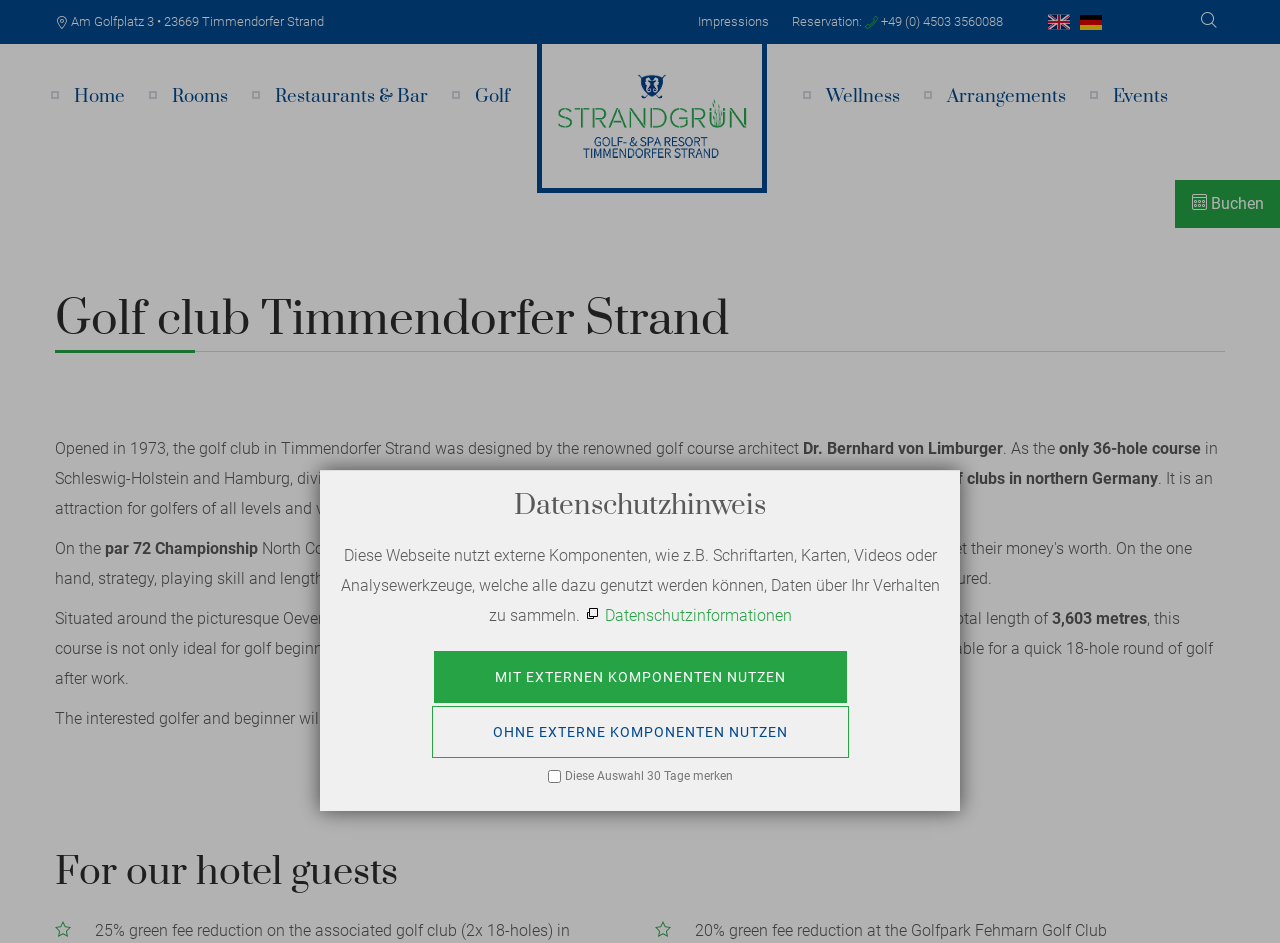Please give a concise answer to this question using a single word or phrase: 
What is the discount offered to hotel guests at the Golfpark Fehmarn Golf Club?

20% green fee reduction